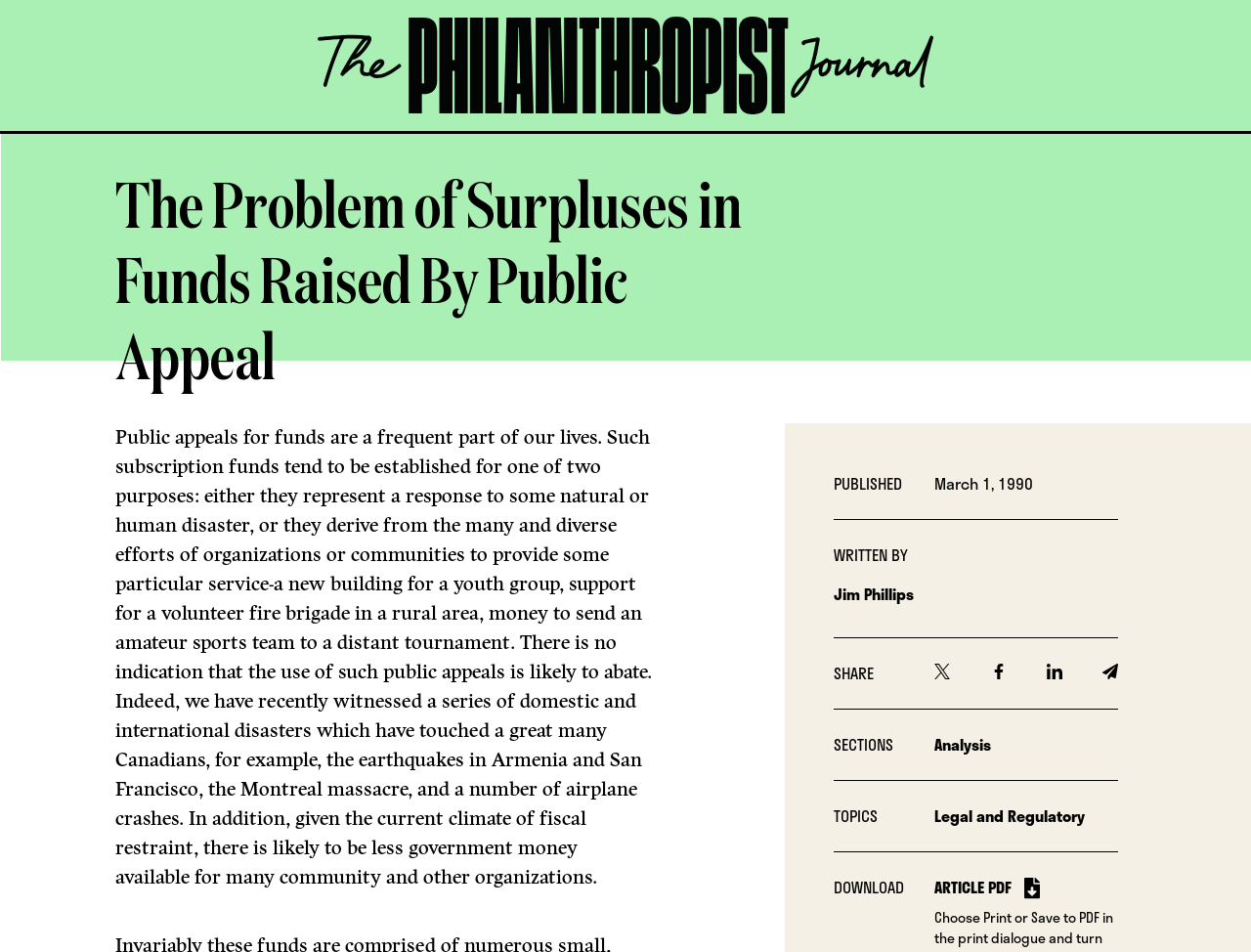Provide the bounding box coordinates of the HTML element this sentence describes: "The Philanthropist Journal".

[0.254, 0.0, 0.746, 0.138]